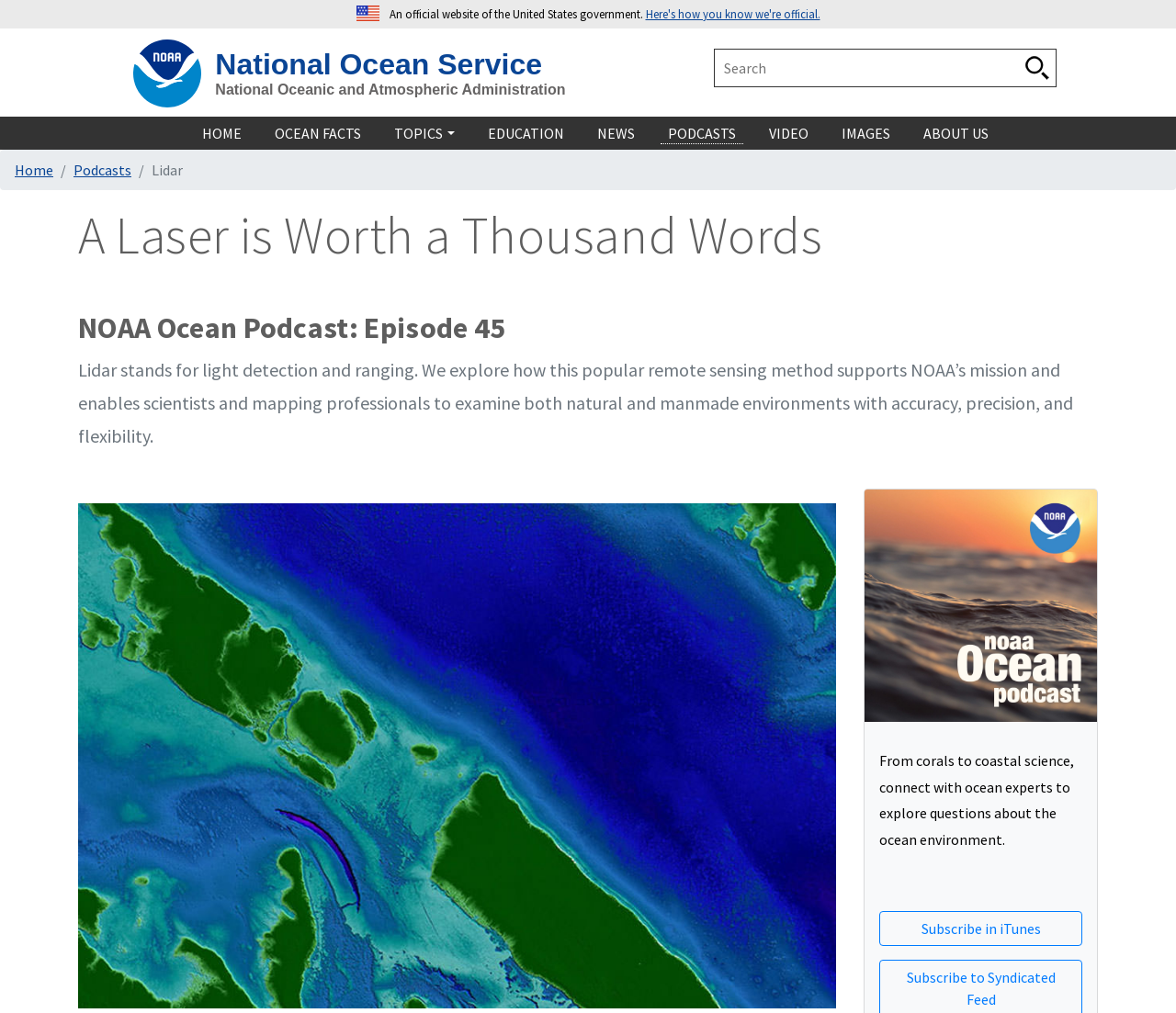Please answer the following question using a single word or phrase: 
What is the purpose of the search box?

Search National Ocean Service